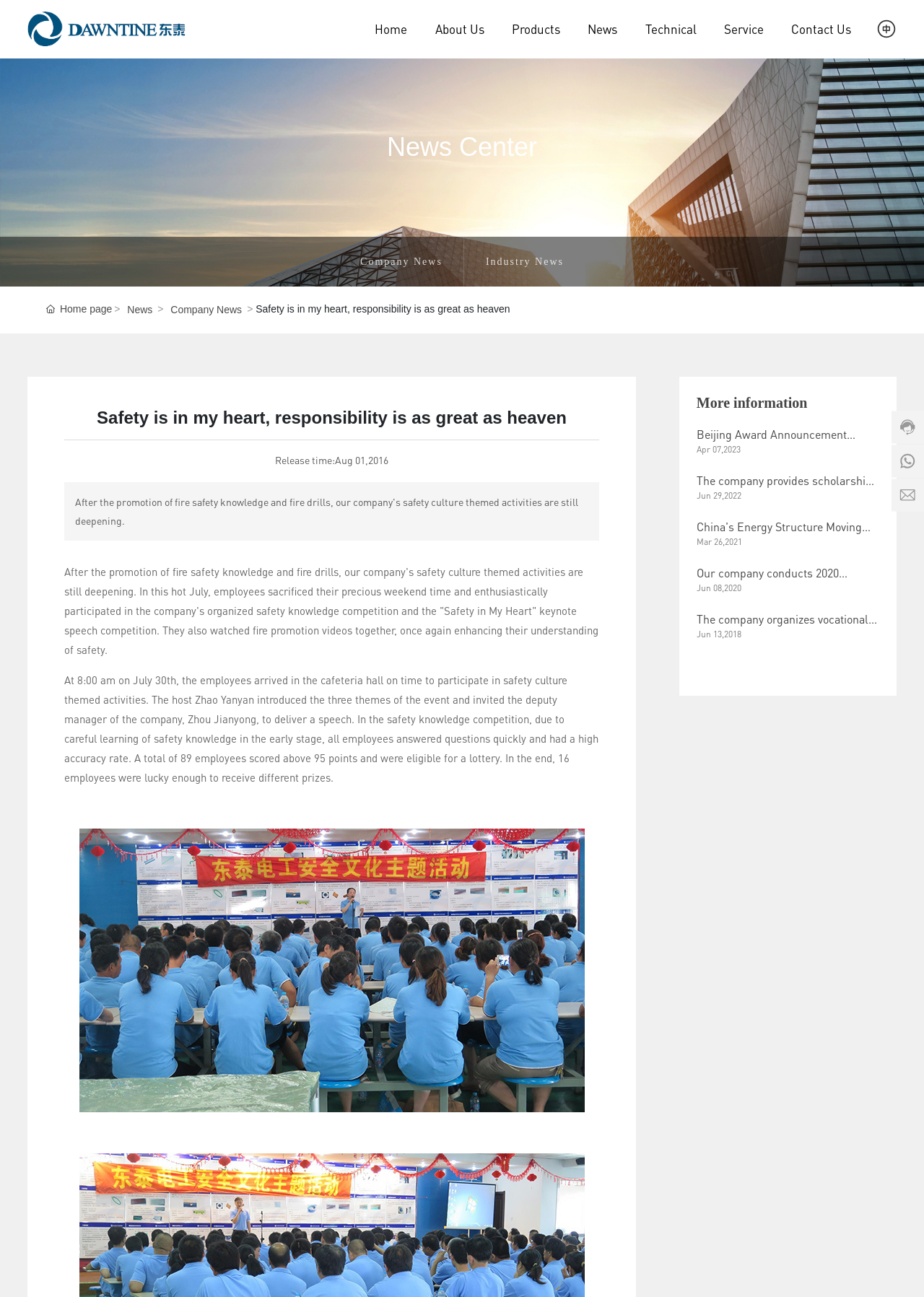What is the date of the news article about the company providing scholarships?
Kindly offer a detailed explanation using the data available in the image.

I found the news article about the company providing scholarships to the children of employees who have won the gold medal, and the date of this article is Apr 07, 2023, which is mentioned below the article title.